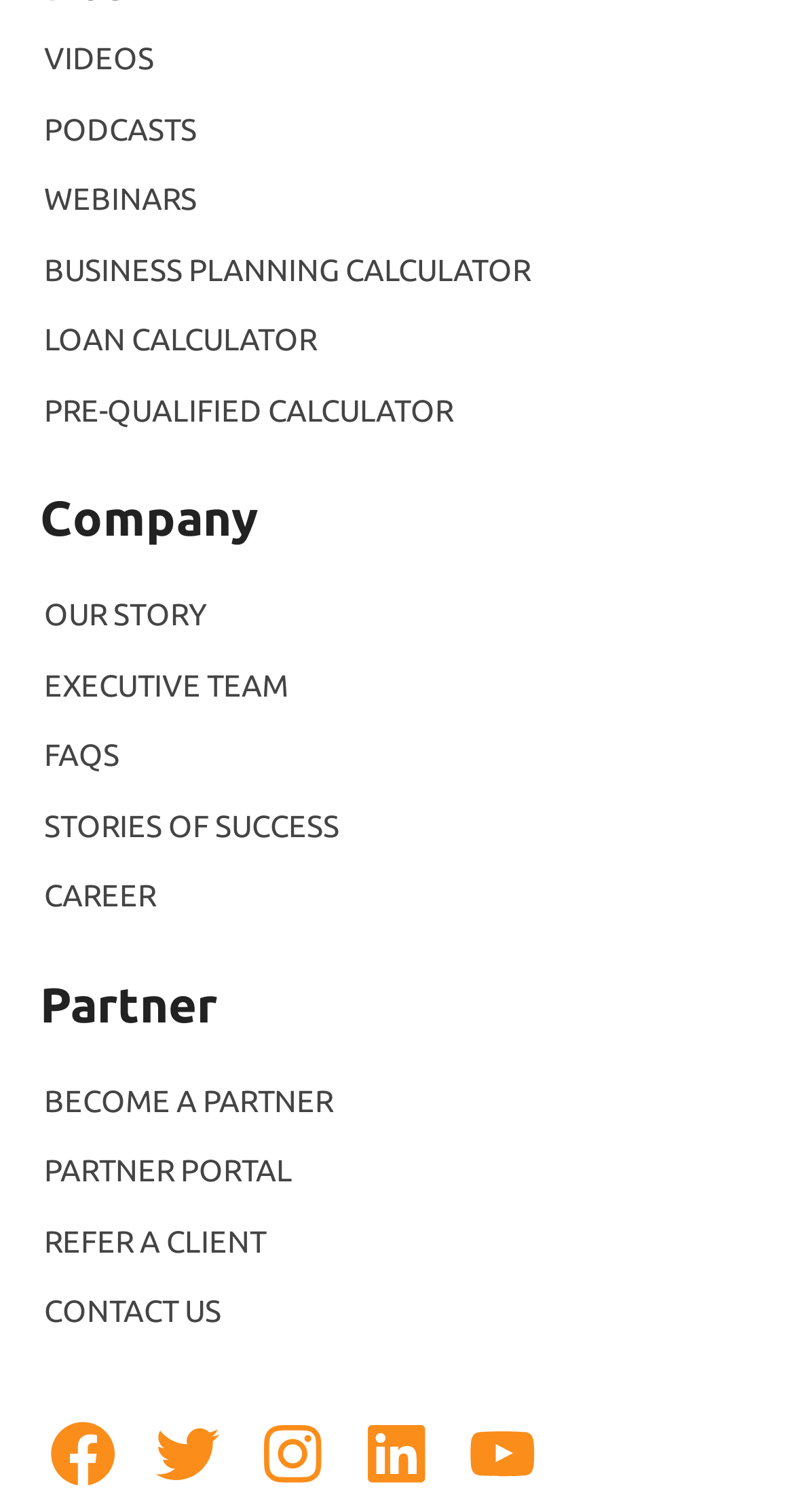Find the bounding box of the UI element described as follows: "Partner Portal".

[0.055, 0.763, 0.368, 0.786]